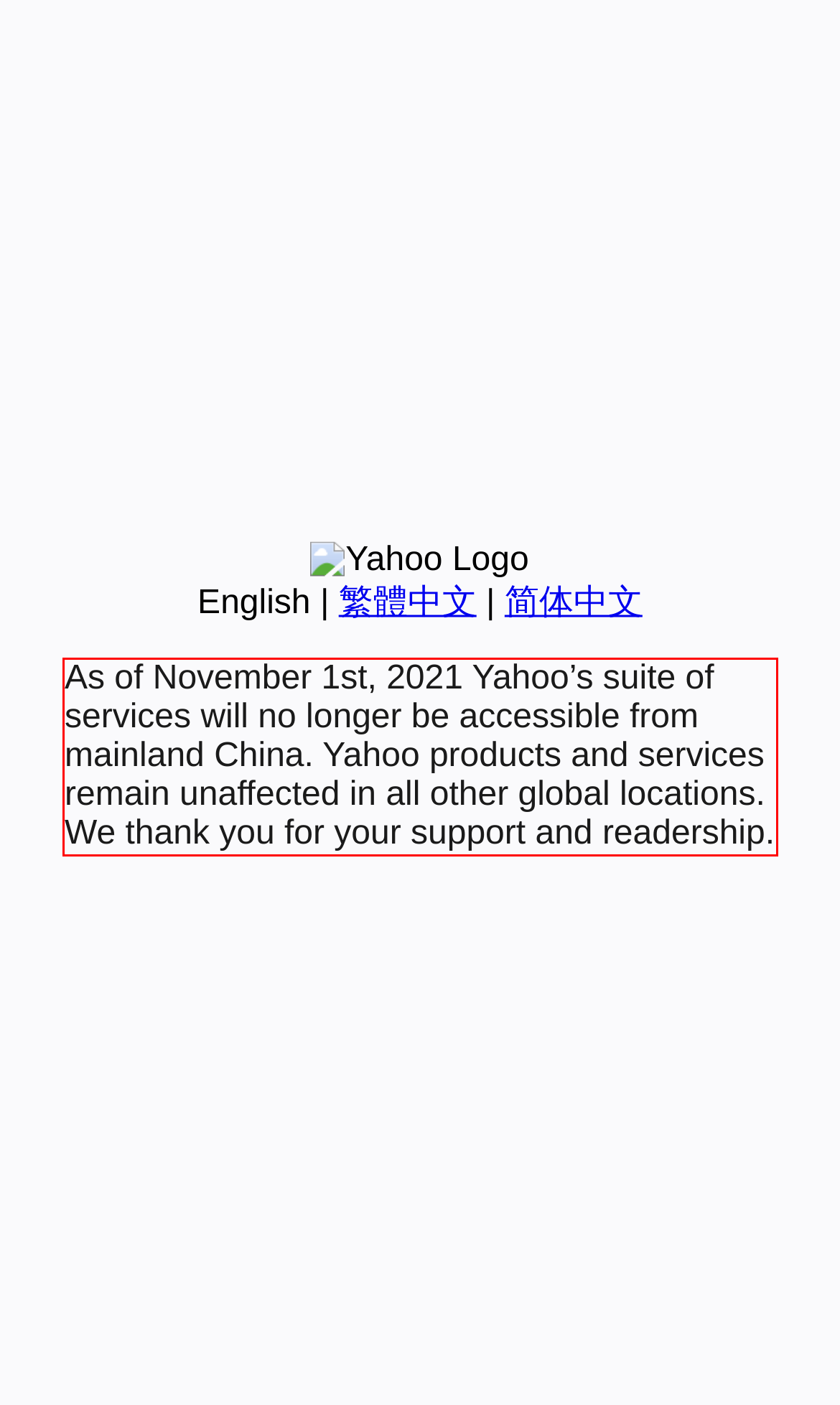Given a screenshot of a webpage containing a red rectangle bounding box, extract and provide the text content found within the red bounding box.

As of November 1st, 2021 Yahoo’s suite of services will no longer be accessible from mainland China. Yahoo products and services remain unaffected in all other global locations. We thank you for your support and readership.